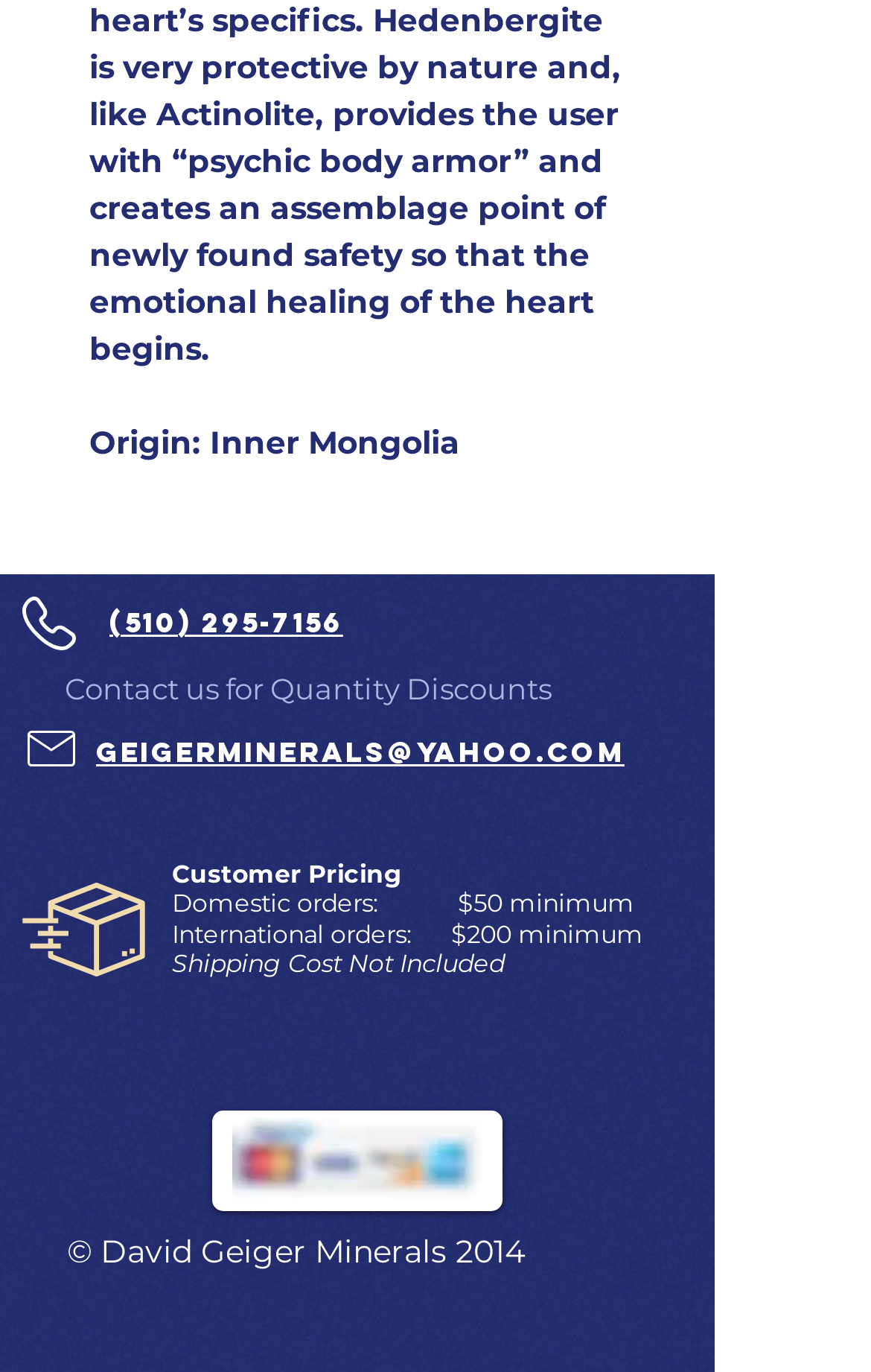Consider the image and give a detailed and elaborate answer to the question: 
What is the minimum order for international orders?

The answer can be found in the static text element 'International orders: $200 minimum' which is located in the middle of the webpage, indicating that the minimum order for international orders is $200.